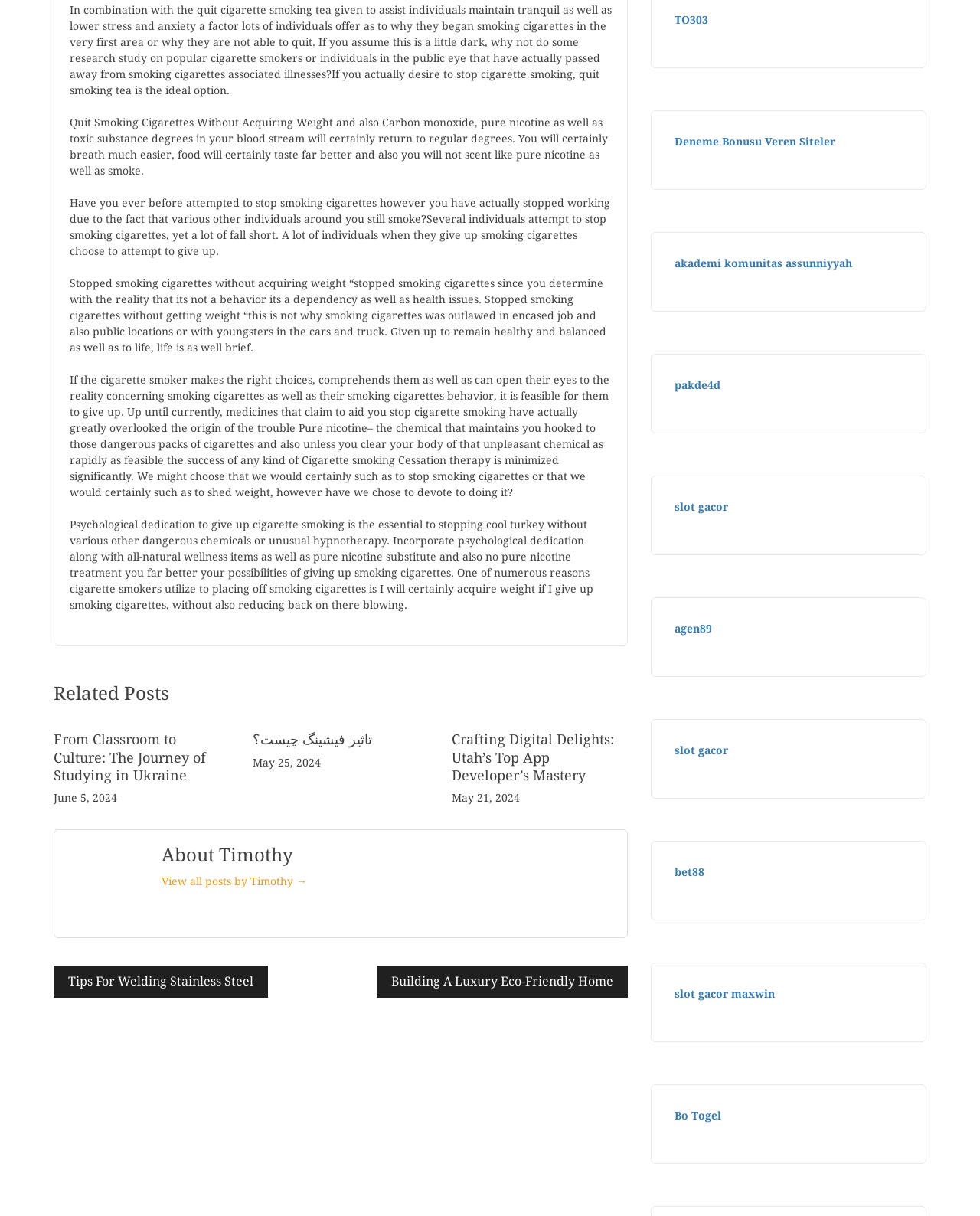What is the purpose of the links at the bottom of the webpage?
Please provide a detailed and thorough answer to the question.

The links at the bottom of the webpage appear to be a list of additional resources or articles on various topics, including welding, luxury homes, and app development, suggesting that their purpose is to provide readers with more information or tools on these topics.